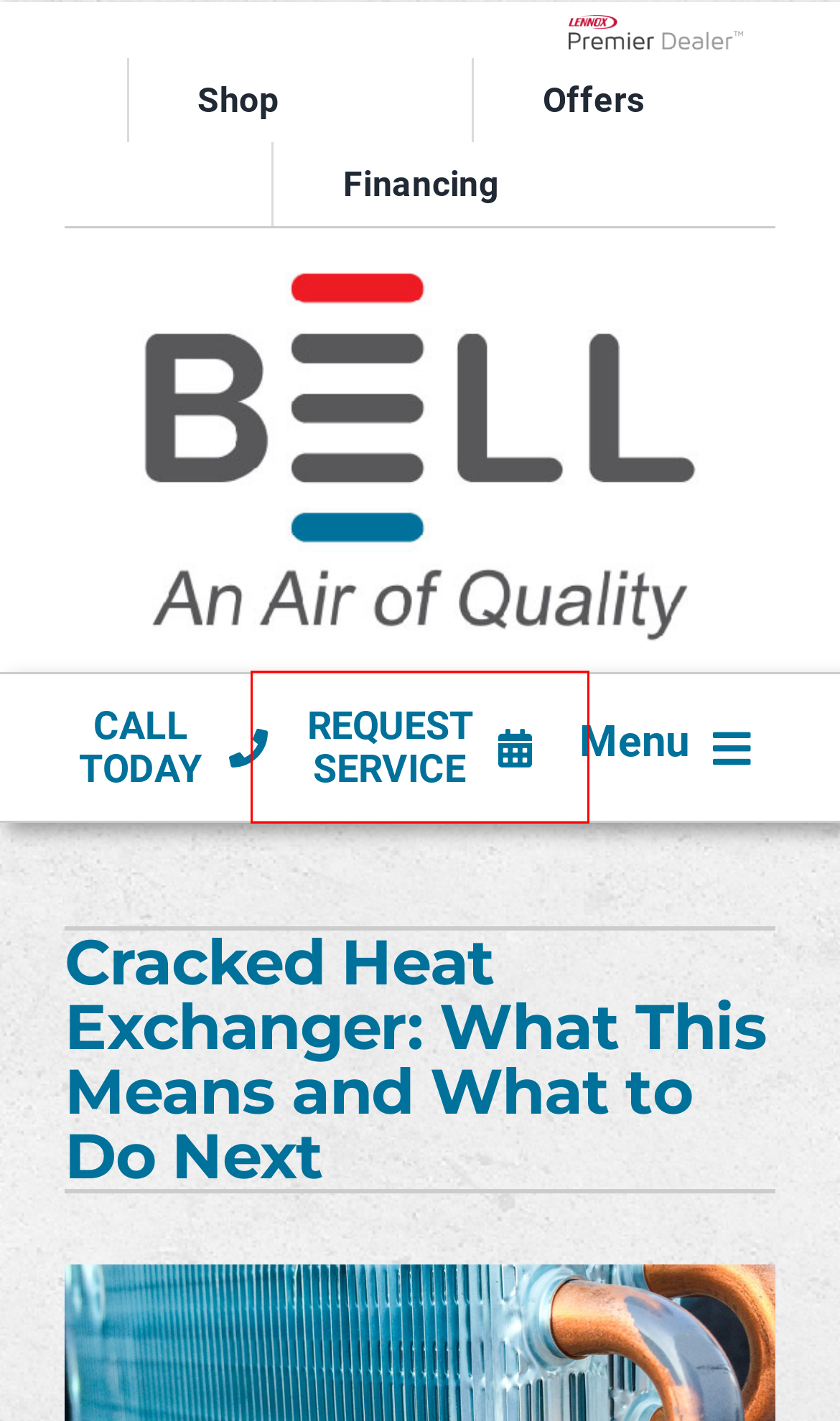Review the webpage screenshot provided, noting the red bounding box around a UI element. Choose the description that best matches the new webpage after clicking the element within the bounding box. The following are the options:
A. Offers - Bell Mechanical
B. AC Repair & Service in Jackson, MS | Bell Mechanical
C. HVAC Financing in McKinney and Frisco, Texas - Bell Mechanical
D. McKinney and Frisco, TX Contact Us | Bell Mechanical Services
E. AC Repair & Service in Denham Springs, LA | Bell Mechanical
F. Careers - Bell Mechanical
G. Shop - Bell Mechanical
H. HVAC Service & Repair in McKinney and Frisco, Texas - Bell Mechanical

D